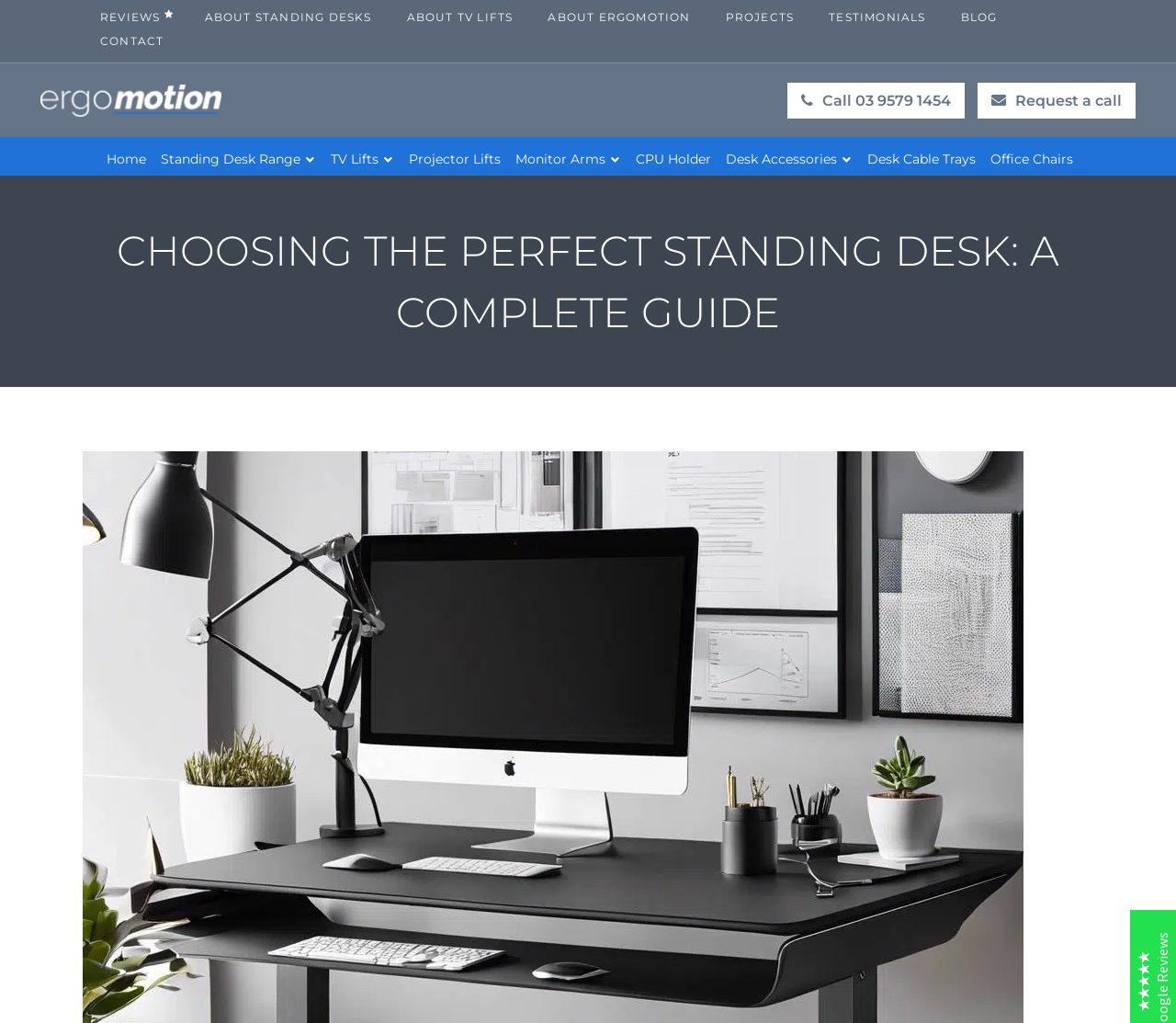Could you highlight the region that needs to be clicked to execute the instruction: "Click on the 'Call 03 9579 1454' button"?

[0.67, 0.081, 0.82, 0.116]